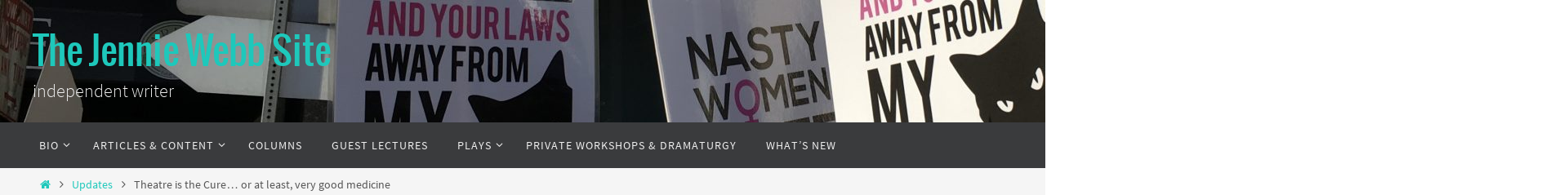Elaborate on all the elements present in the image.

This image showcases a section of "The Jennie Webb Site," an online platform dedicated to the work of independent writer Jennie Webb. Prominently displayed is the title "Theatre is the Cure… or at least, very good medicine," suggesting an artistic focus on the therapeutic benefits of theatre. The image features playful and provocative signage accompanied by a black cat silhouette, which adds a whimsical touch to the overall theme. The links navigating to articles, guest lectures, and workshops further enhance engagement with the site, demonstrating Webb's commitment to connecting with audiences and fellow artists. The design reflects a modern aesthetic, inviting visitors to explore an array of creative content while promoting dialogue around contemporary theatrical practices.